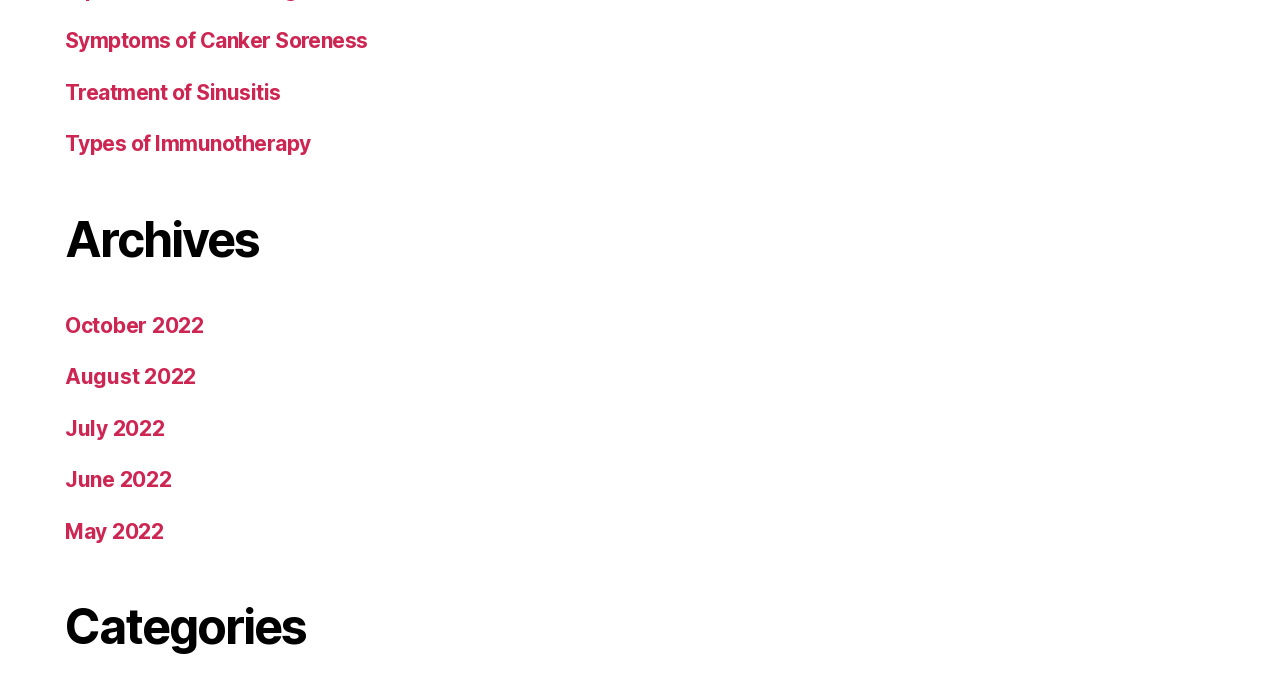Kindly determine the bounding box coordinates of the area that needs to be clicked to fulfill this instruction: "read about treatment of sinusitis".

[0.051, 0.118, 0.219, 0.155]